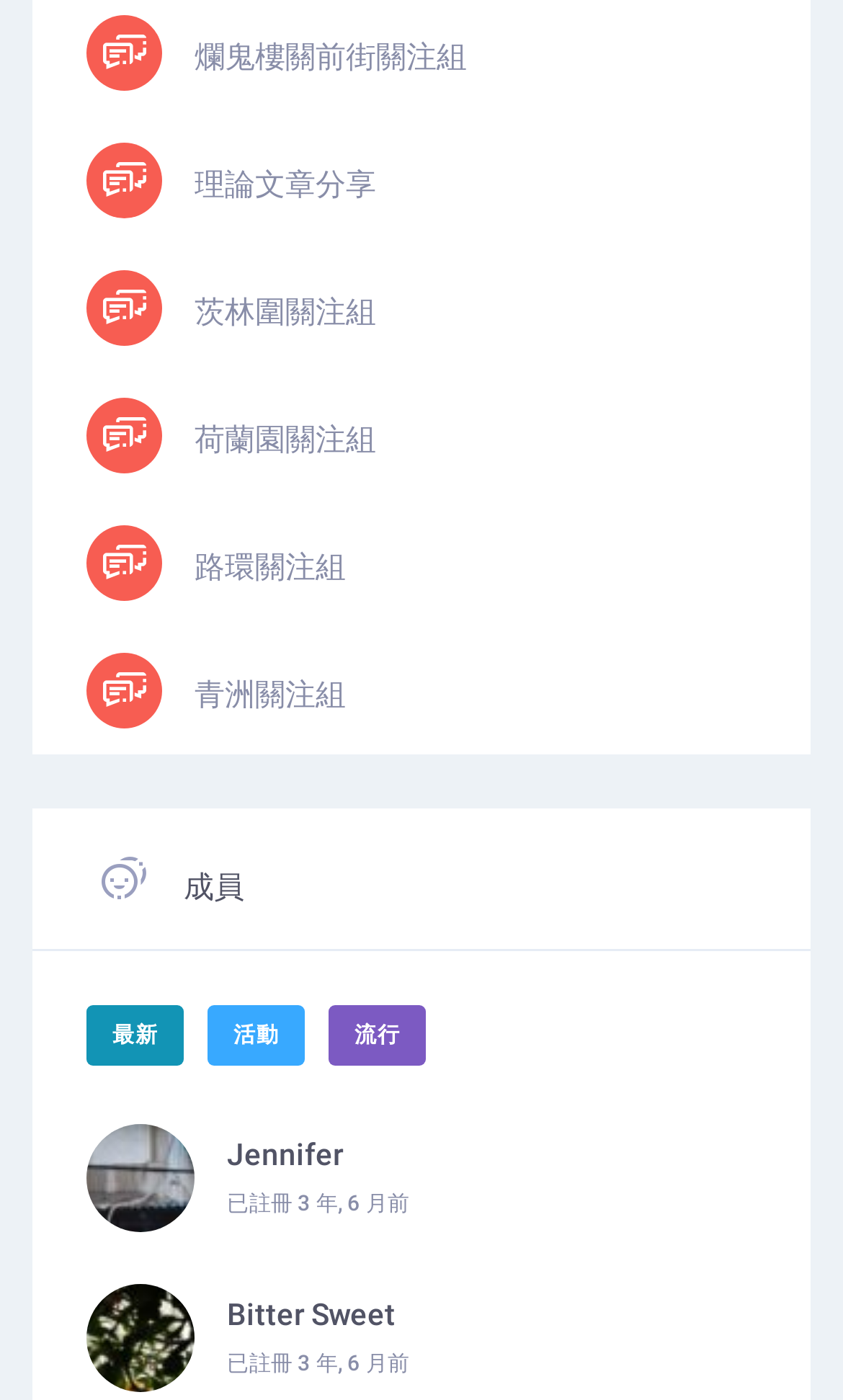Please find the bounding box for the UI element described by: "Jennifer".

[0.269, 0.812, 0.408, 0.837]